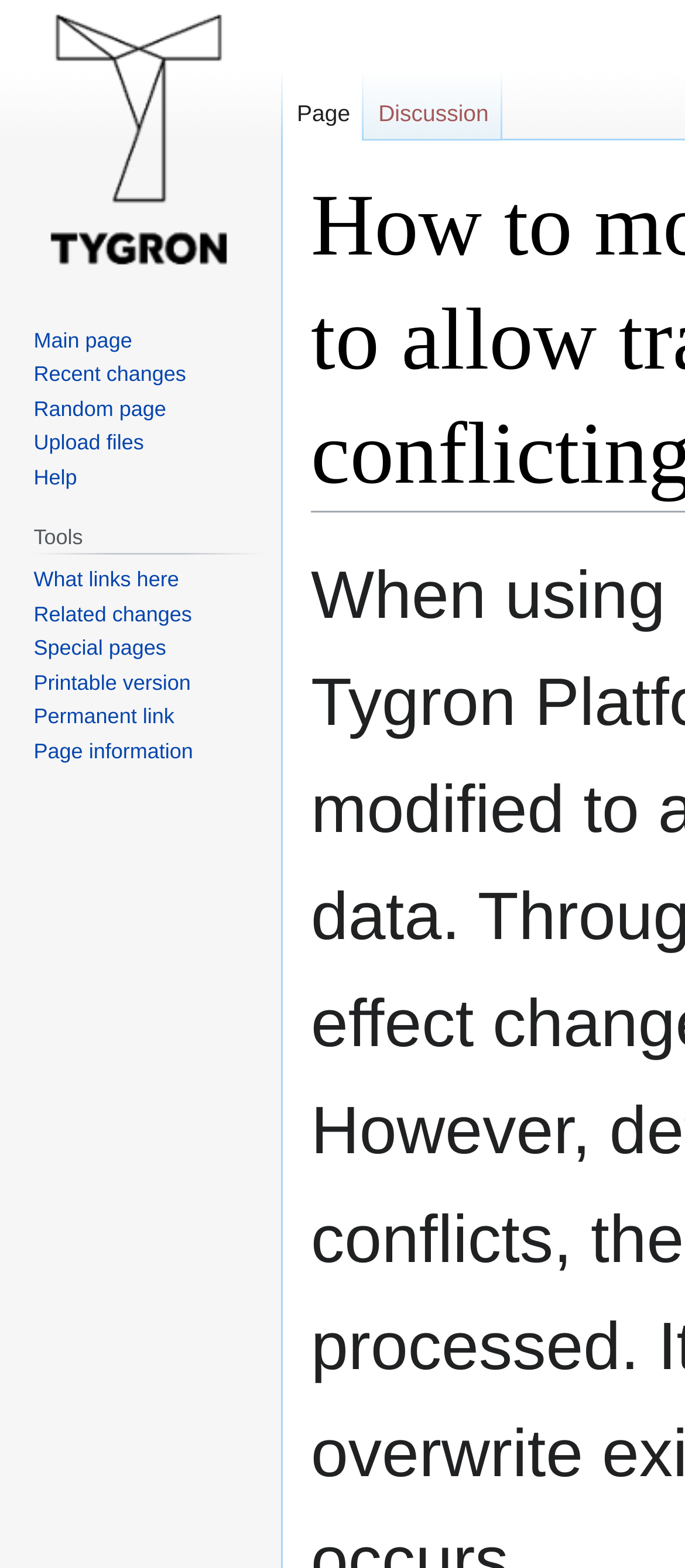Please find the bounding box coordinates in the format (top-left x, top-left y, bottom-right x, bottom-right y) for the given element description. Ensure the coordinates are floating point numbers between 0 and 1. Description: What links here

[0.049, 0.362, 0.261, 0.377]